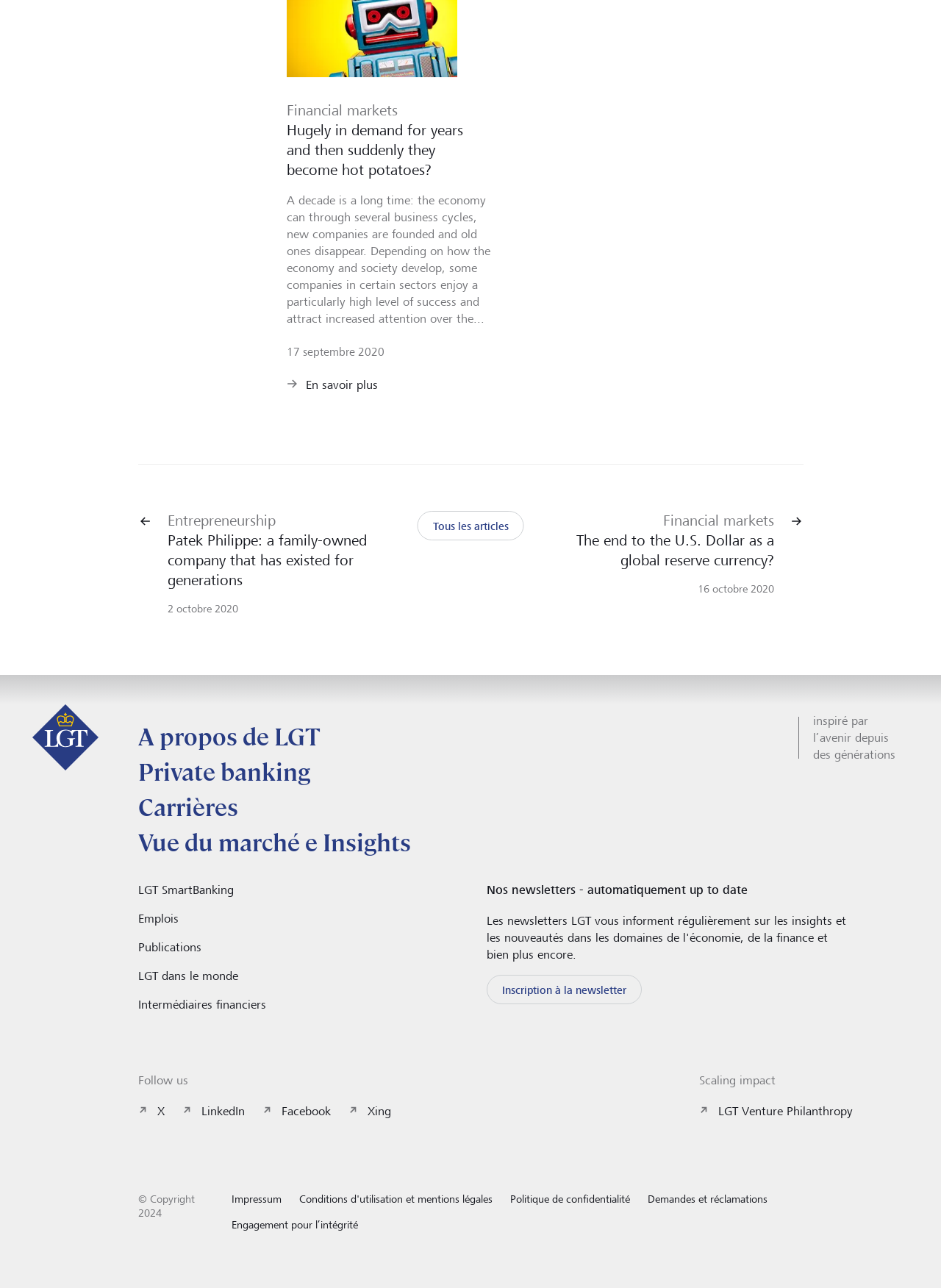Based on the element description: "LGT SmartBanking", identify the bounding box coordinates for this UI element. The coordinates must be four float numbers between 0 and 1, listed as [left, top, right, bottom].

[0.146, 0.684, 0.248, 0.698]